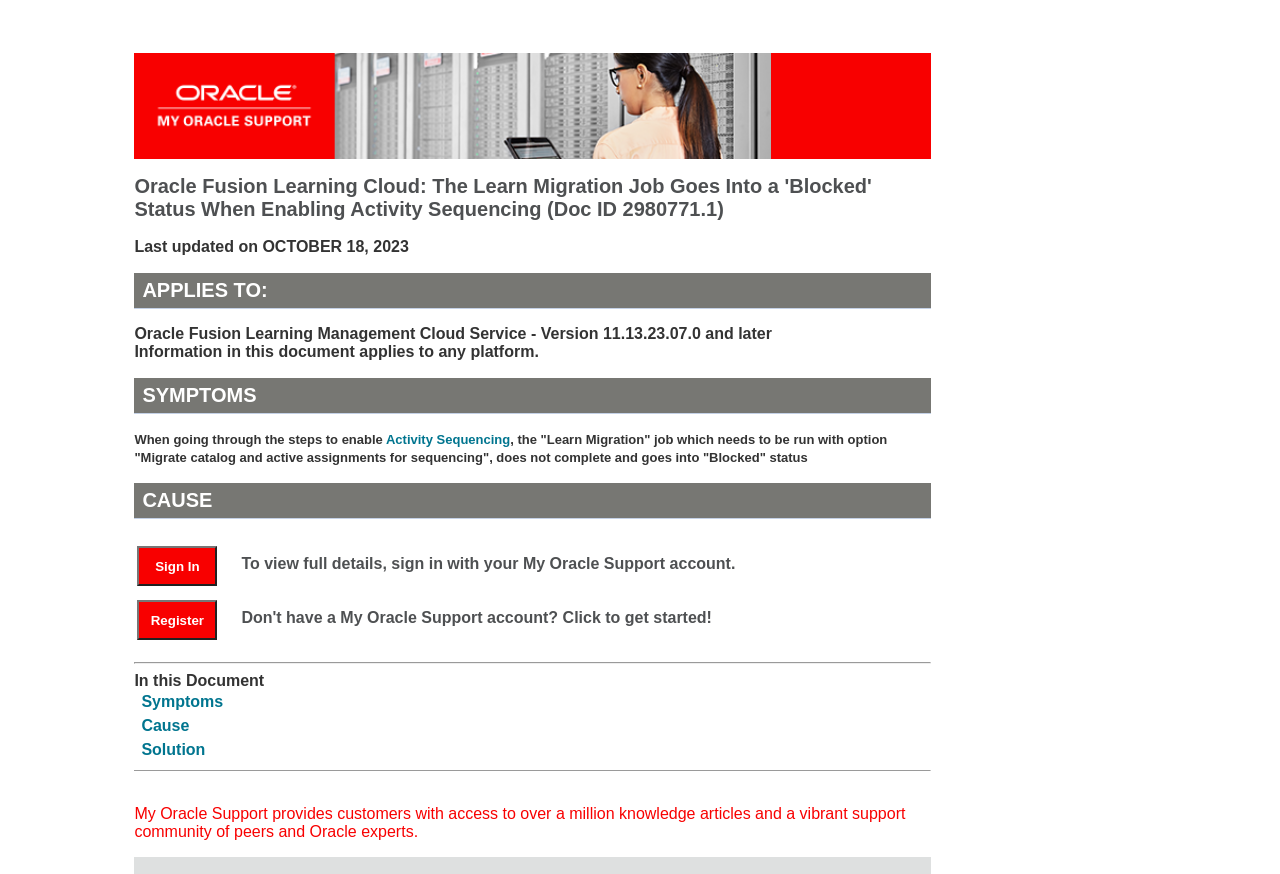Please determine the bounding box coordinates for the UI element described as: "Pay Now".

None